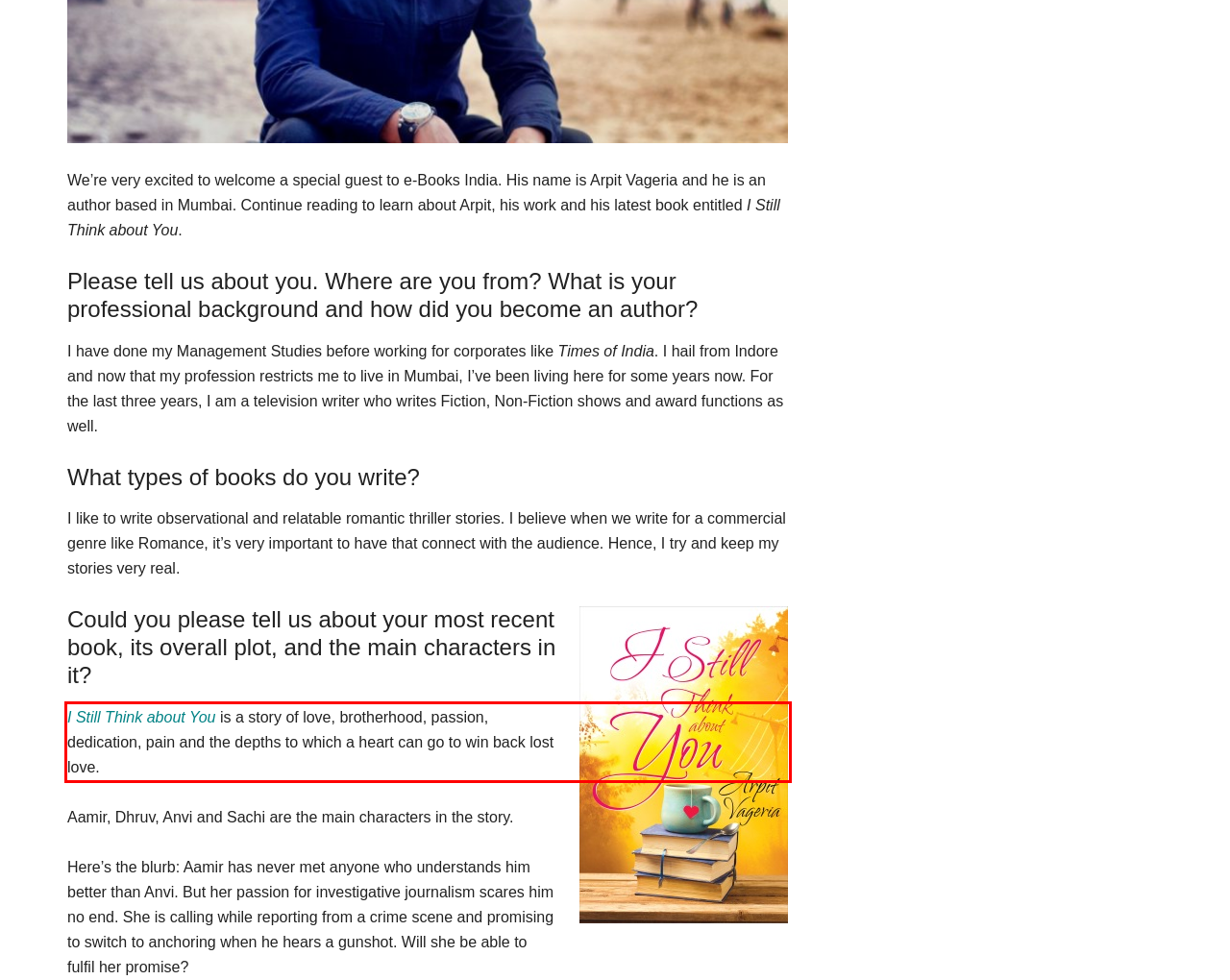By examining the provided screenshot of a webpage, recognize the text within the red bounding box and generate its text content.

I Still Think about You is a story of love, brotherhood, passion, dedication, pain and the depths to which a heart can go to win back lost love.